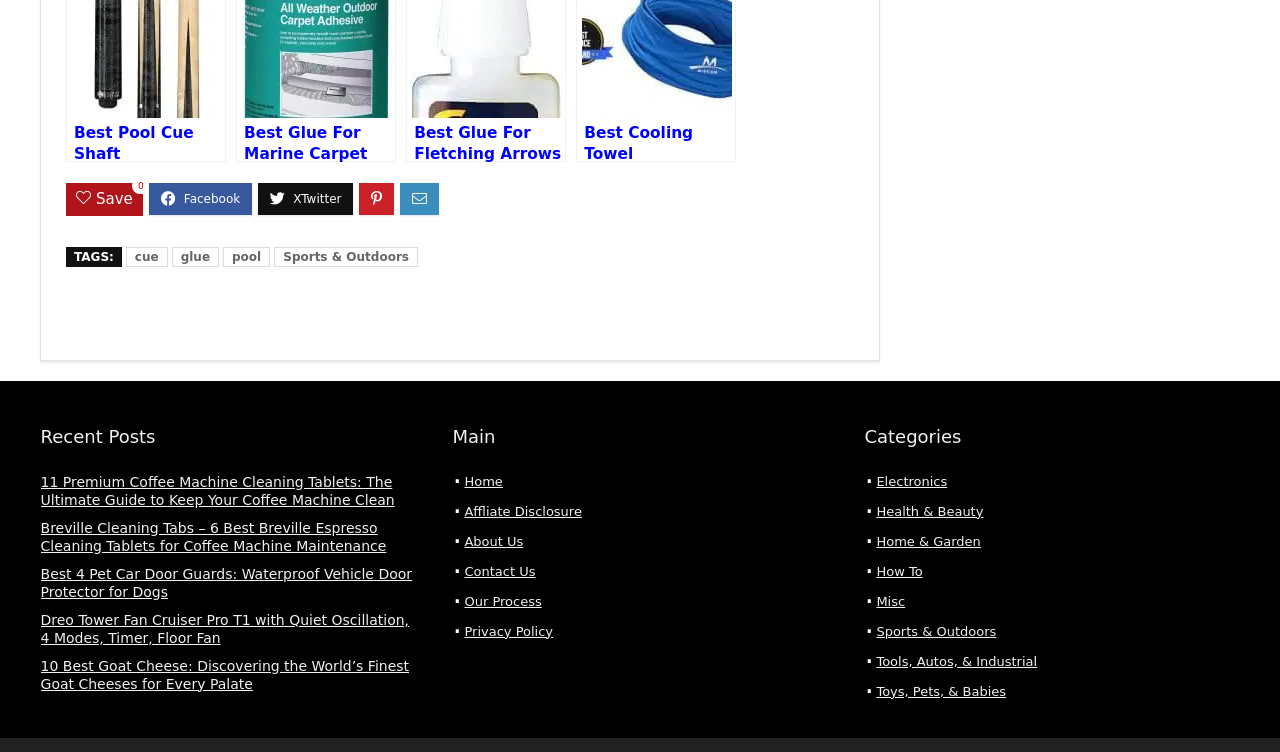Provide the bounding box coordinates, formatted as (top-left x, top-left y, bottom-right x, bottom-right y), with all values being floating point numbers between 0 and 1. Identify the bounding box of the UI element that matches the description: How To

[0.685, 0.749, 0.721, 0.769]